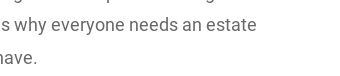Use a single word or phrase to answer the following:
What is the primary focus of the accompanying text?

Protecting assets from legal actions